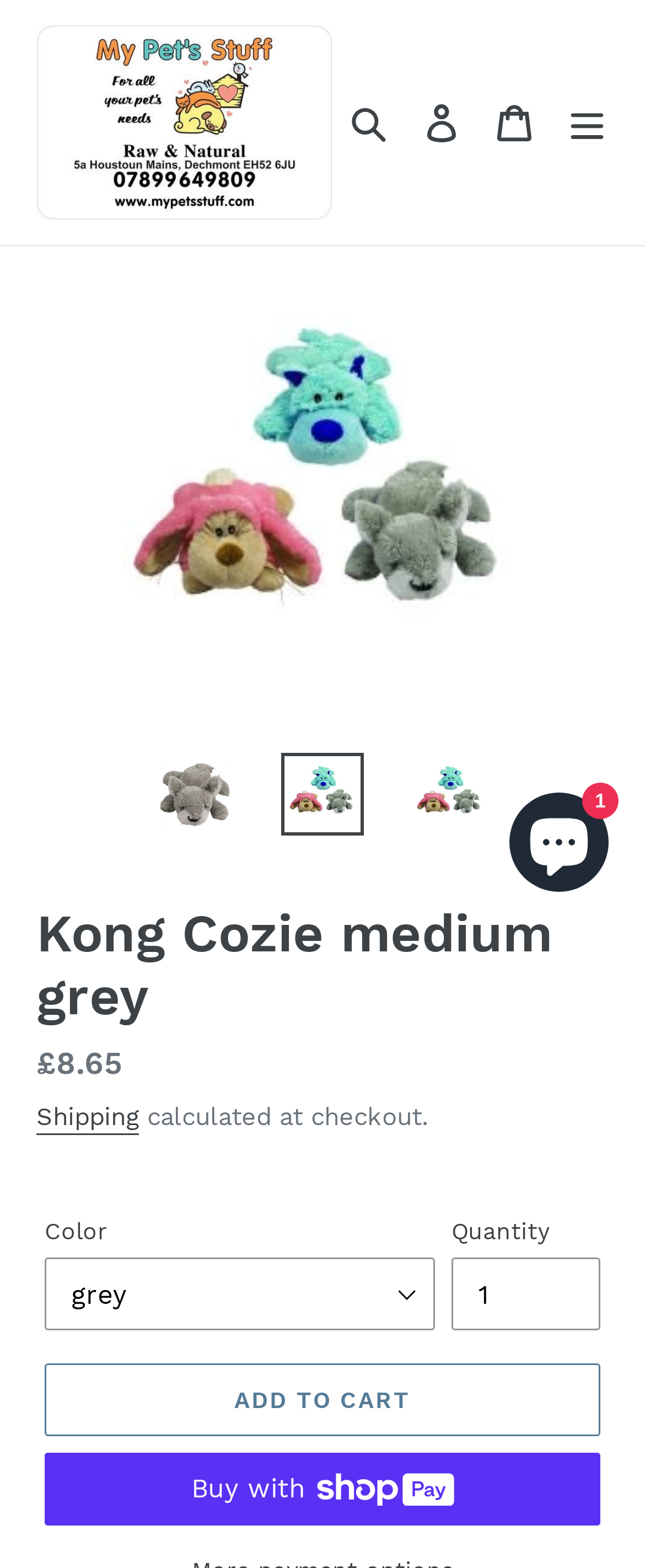Identify the bounding box for the UI element that is described as follows: "Shipping".

[0.056, 0.703, 0.215, 0.724]